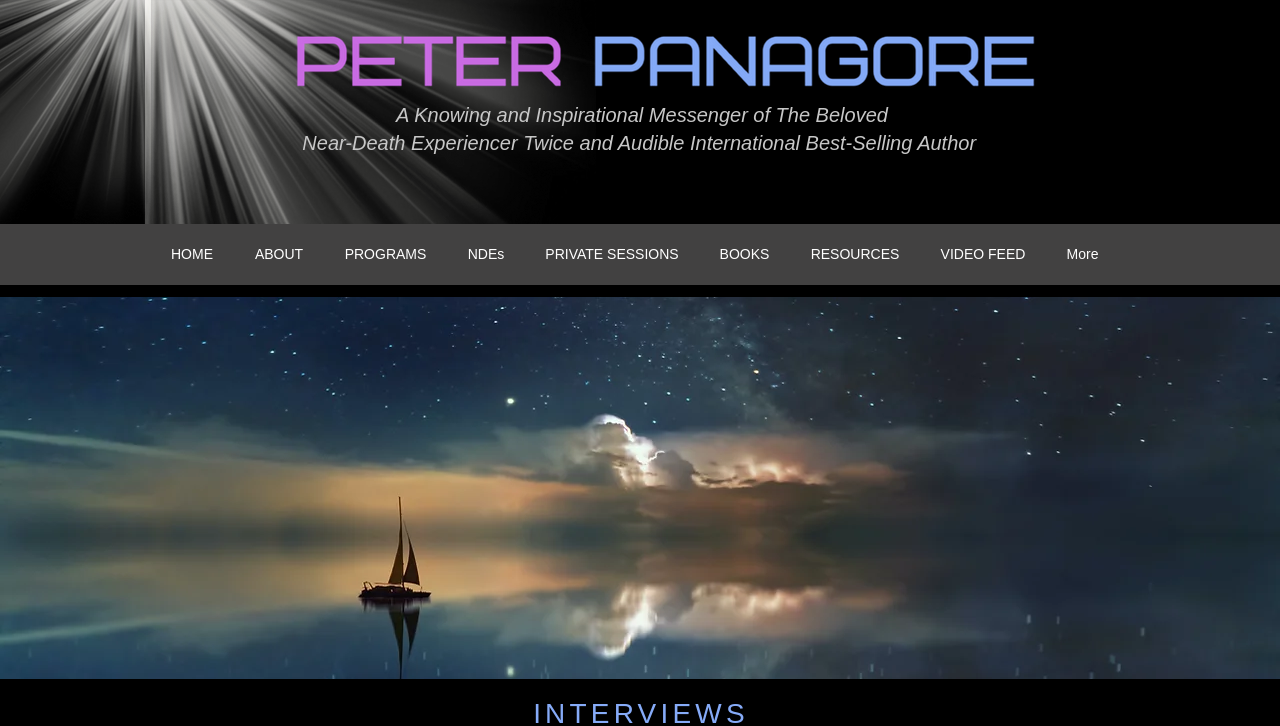Explain the webpage's design and content in an elaborate manner.

The webpage is about Peter Panagore, a Near Death Experiencer, Best Selling Author, Reverend, and Councilor. At the top of the page, there is a large image of a light beam, taking up about a third of the screen. Below the image, there is a heading that describes Peter Panagore as a "Knowing and Inspirational Messenger of The Beloved Near-Death Experiencer Twice and Audible International Best-Selling Author". 

To the left of the heading, there is a smaller image of Rev Peter Panagore, MDiv, Yale, which is positioned near the top of the page. Below the heading, there is a navigation menu labeled "Site" that spans across the page, containing links to various sections such as "HOME", "ABOUT", "PROGRAMS", "NDEs", "PRIVATE SESSIONS", "BOOKS", "RESOURCES", "VIDEO FEED", and "More". 

At the bottom of the page, there is a large image that takes up the entire width of the screen, likely a background image. Overall, the page has a simple layout with a focus on showcasing Peter Panagore's credentials and providing easy access to various sections of the website.